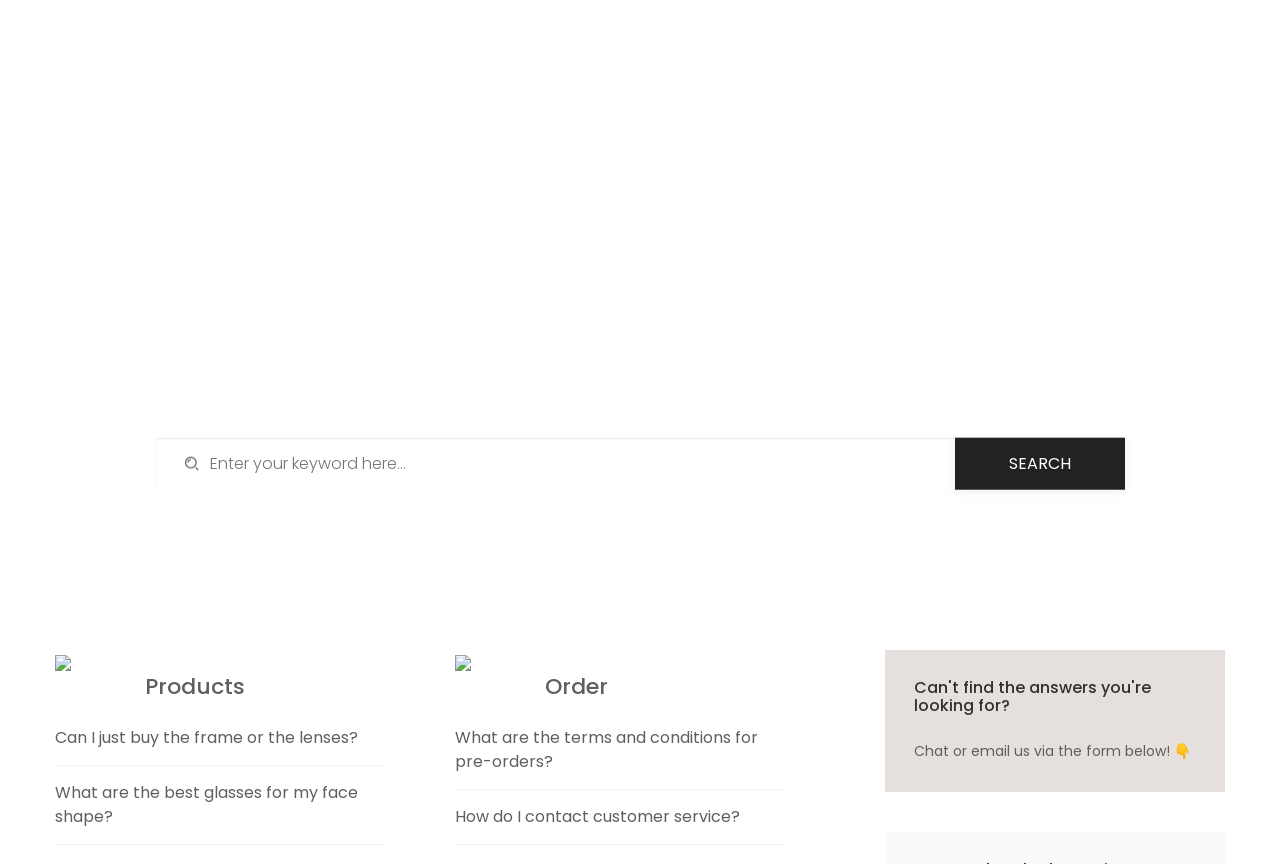Answer the following query concisely with a single word or phrase:
What is the main purpose of this webpage?

FAQ